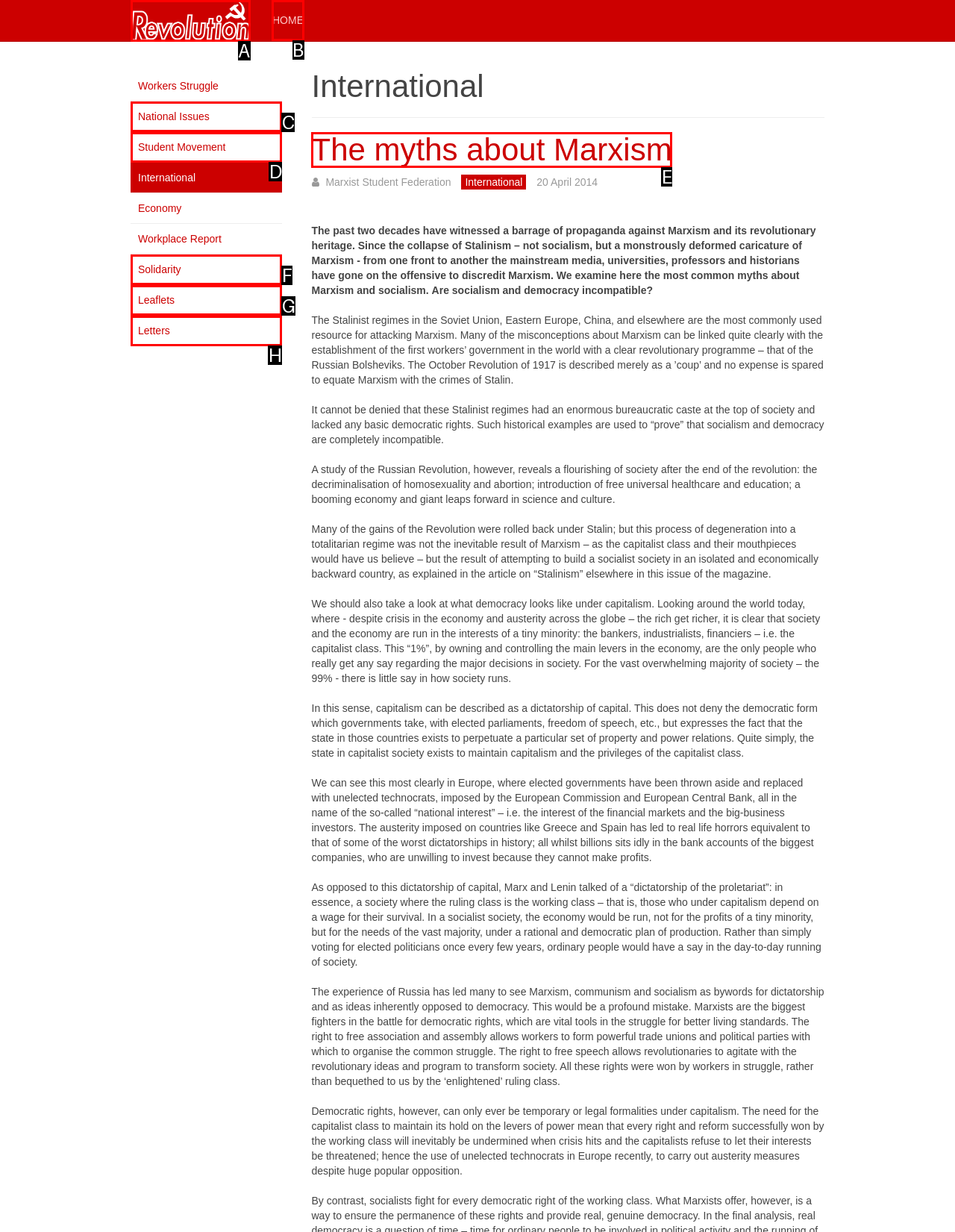Which option should be clicked to complete this task: Click on the 'HOME' link
Reply with the letter of the correct choice from the given choices.

B